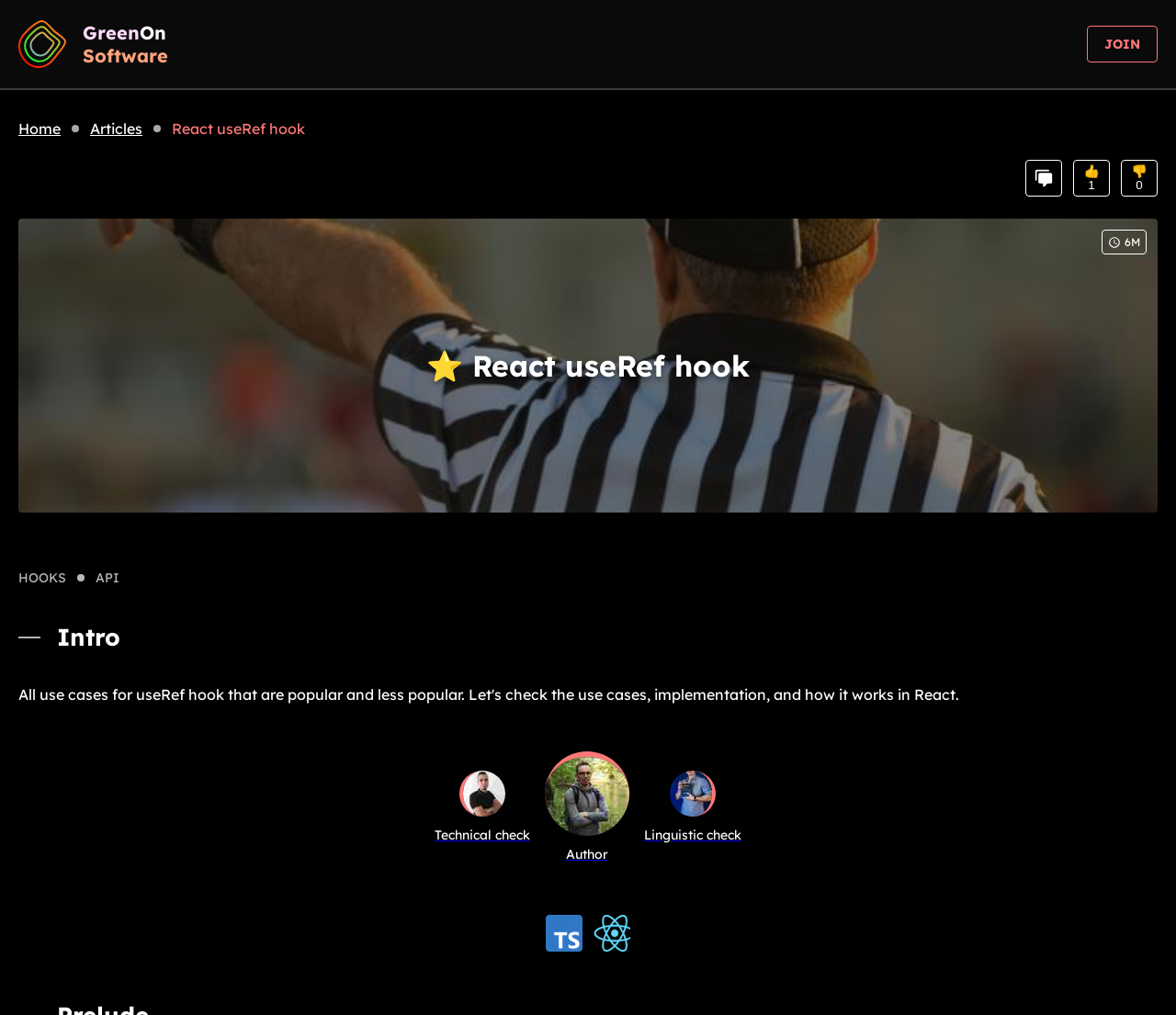Provide a short answer to the following question with just one word or phrase: What is the programming language used in the article?

Typescript and React